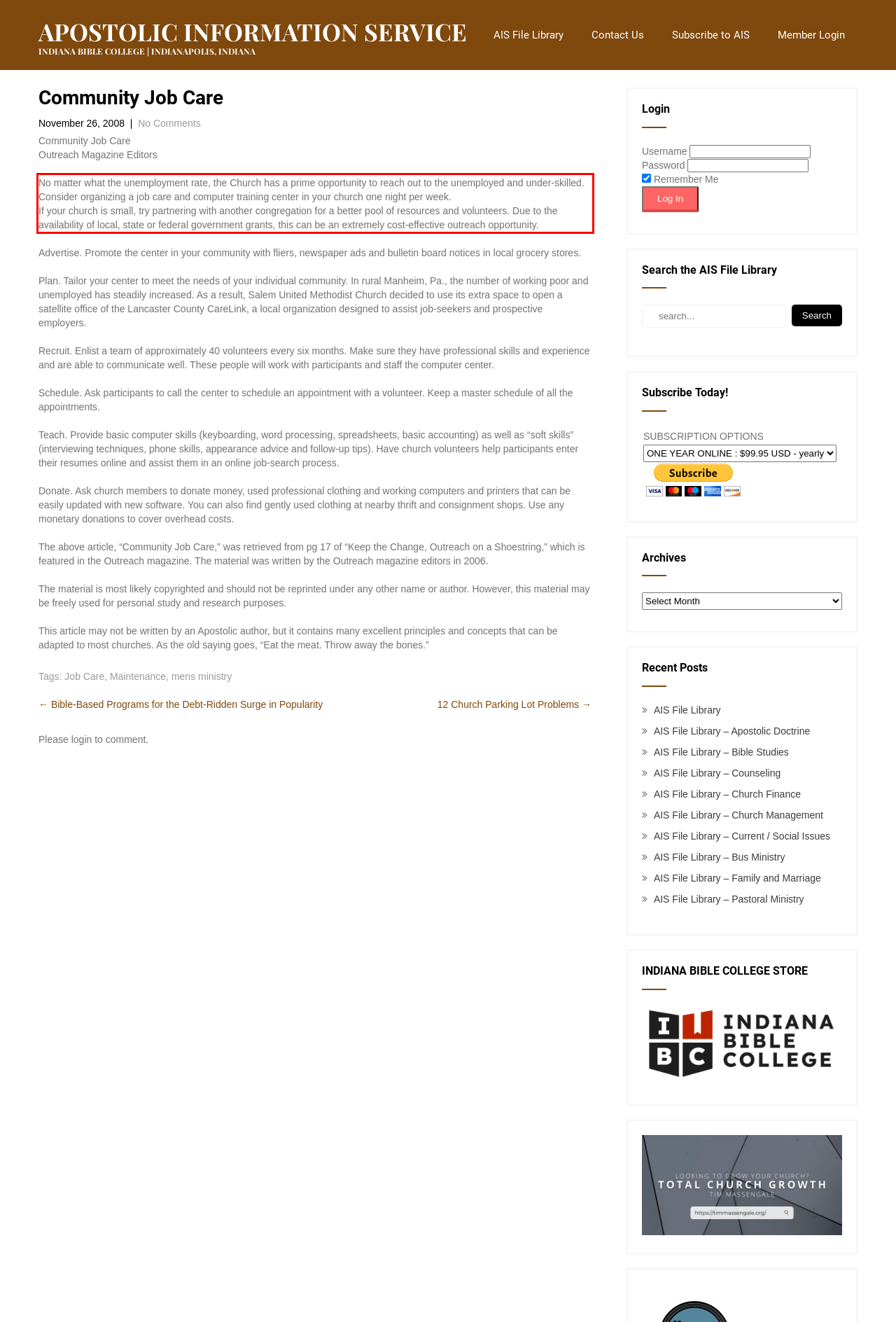Please perform OCR on the text within the red rectangle in the webpage screenshot and return the text content.

No matter what the unemployment rate, the Church has a prime opportunity to reach out to the unemployed and under-skilled. Consider organizing a job care and computer training center in your church one night per week. If your church is small, try partnering with another congregation for a better pool of resources and volunteers. Due to the availability of local, state or federal government grants, this can be an extremely cost-effective outreach opportunity.